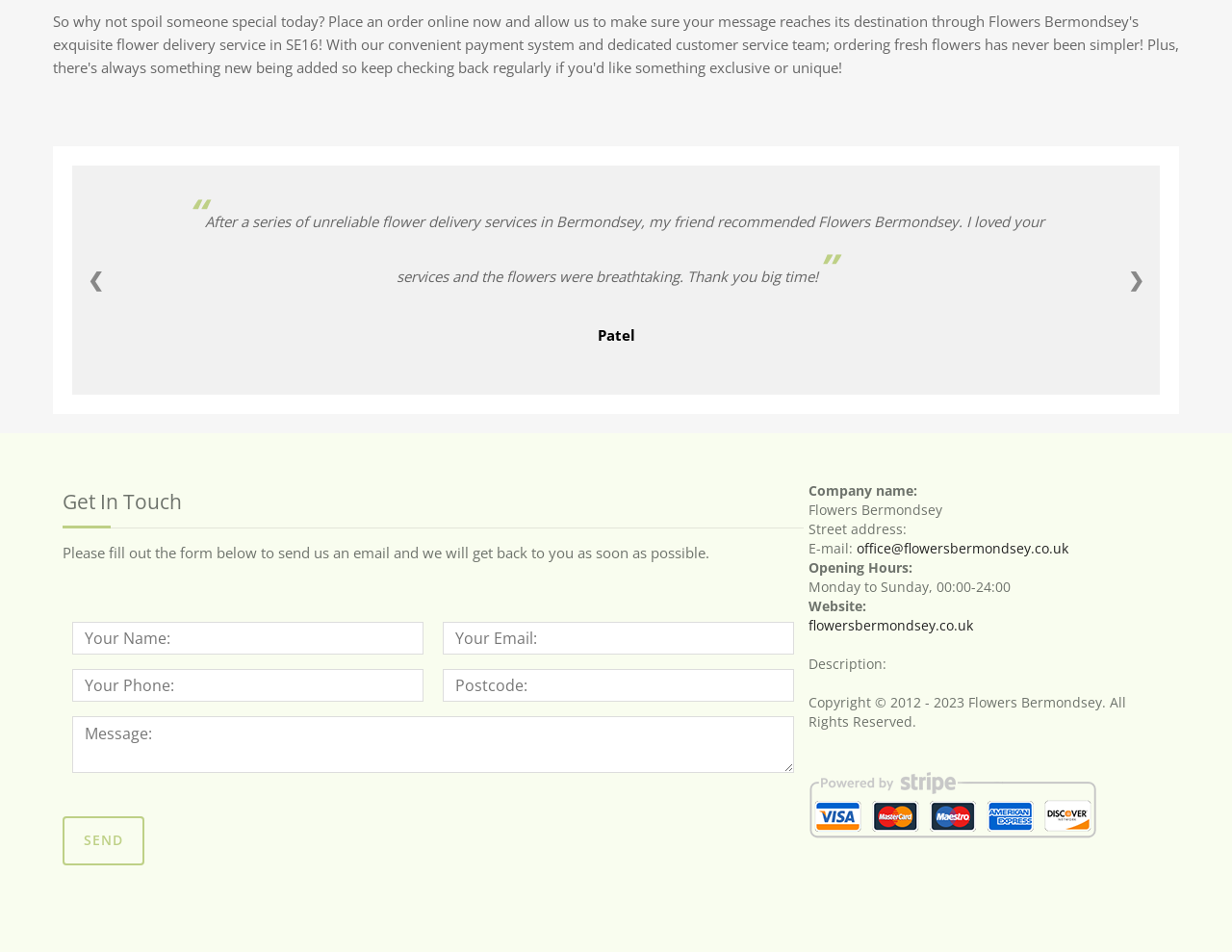Please identify the bounding box coordinates of the clickable area that will allow you to execute the instruction: "Go to the company website".

[0.656, 0.647, 0.79, 0.666]